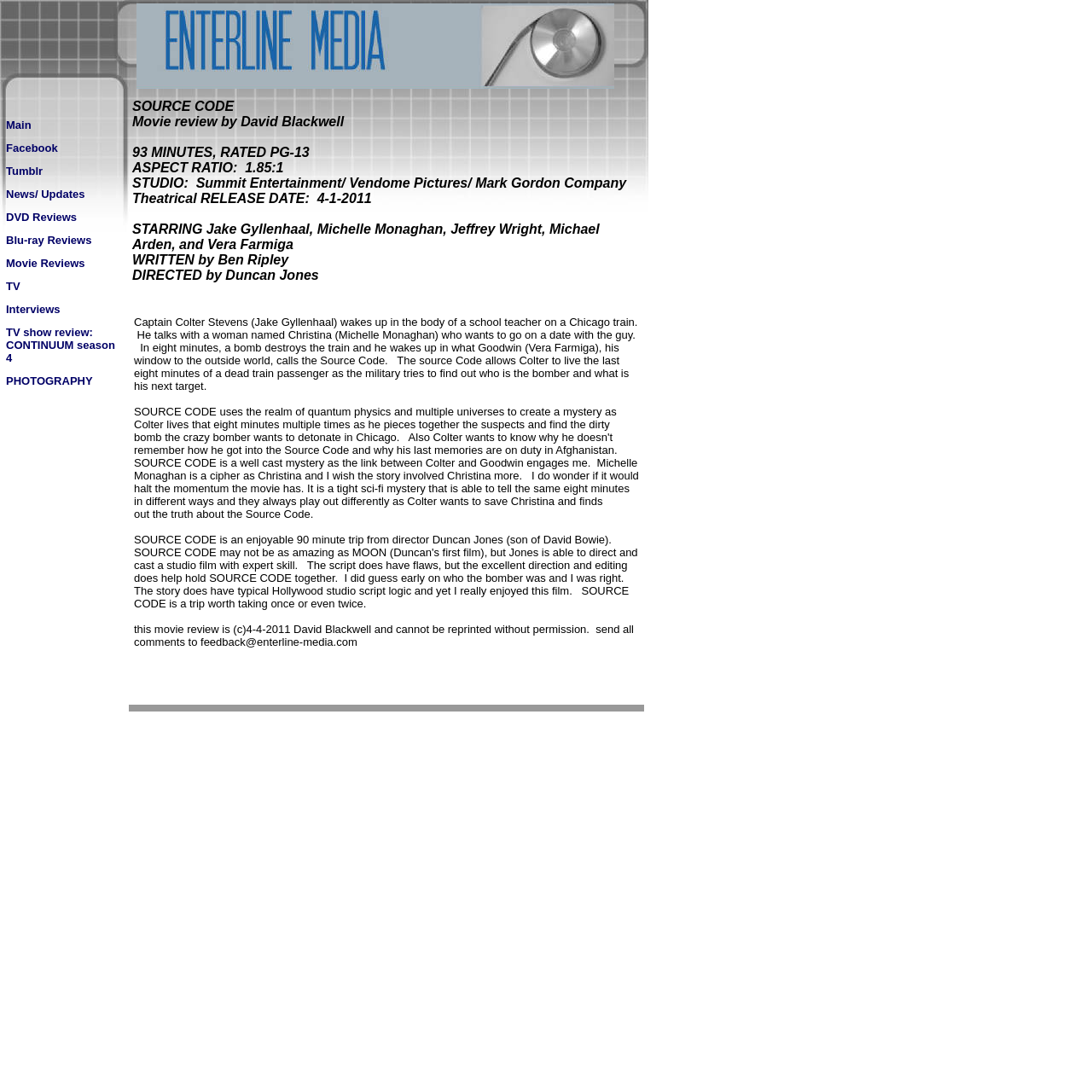Identify the bounding box coordinates of the clickable region required to complete the instruction: "check the DVD Reviews". The coordinates should be given as four float numbers within the range of 0 and 1, i.e., [left, top, right, bottom].

[0.005, 0.191, 0.07, 0.205]